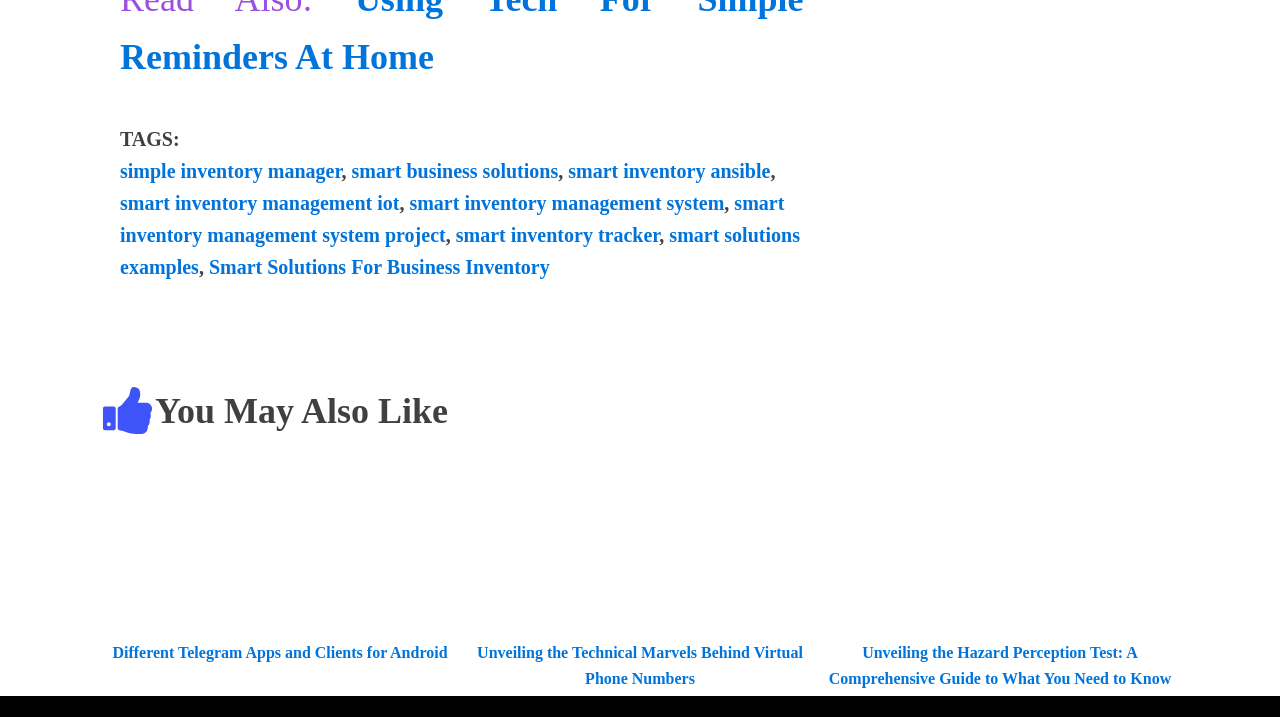With reference to the image, please provide a detailed answer to the following question: What is the title of the first recommended link?

The title of the first recommended link is 'Different Telegram Apps and Clients for Android' which is a link element with bounding box coordinates [0.078, 0.893, 0.359, 0.929]. It is located under the 'You May Also Like' heading and is part of a list of recommended links.